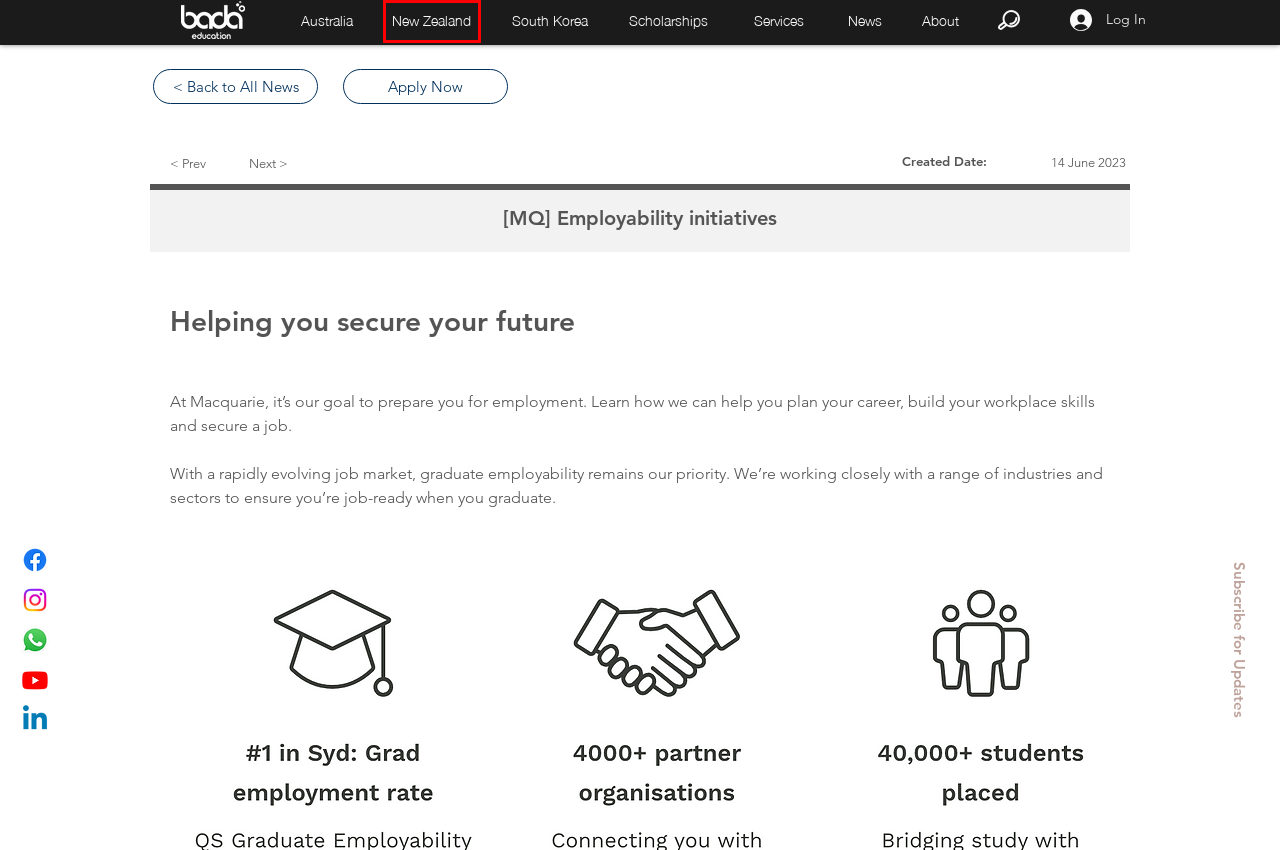Look at the screenshot of a webpage where a red rectangle bounding box is present. Choose the webpage description that best describes the new webpage after clicking the element inside the red bounding box. Here are the candidates:
A. Site Map | Bada Global
B. News
C. Bada Global
D. Privacy Policy | Bada Global
E. Student Employment Services (MQSE) - Employment Opportunities| MQ Sydney
F. Terms of Use | Bada Global
G. Study Abroad Education Agency | Bada Education Pty. Ltd. | Australia
H. 호주유학 | 바다유학원 | 대한민국

G